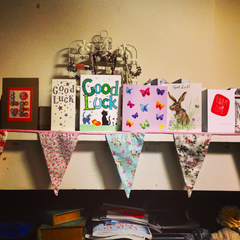Elaborate on the contents of the image in great detail.

The image features a colorful display of greeting cards arranged on a shelf, evoking a warm and encouraging atmosphere. Prominently showcased are several "Good Luck" cards adorned with vibrant illustrations, including butterflies and a whimsical rabbit, which add a playful touch. The cards are positioned against a backdrop of a softly painted wall. Below the cards, a decorative bunting made of floral-patterned fabric adds to the charming aesthetic. This setup suggests a setting of celebration or support, ideal for occasions like exams or new beginnings. The overall ambiance is both cheerful and motivational, reflecting sentiments of well-wishing and encouragement.